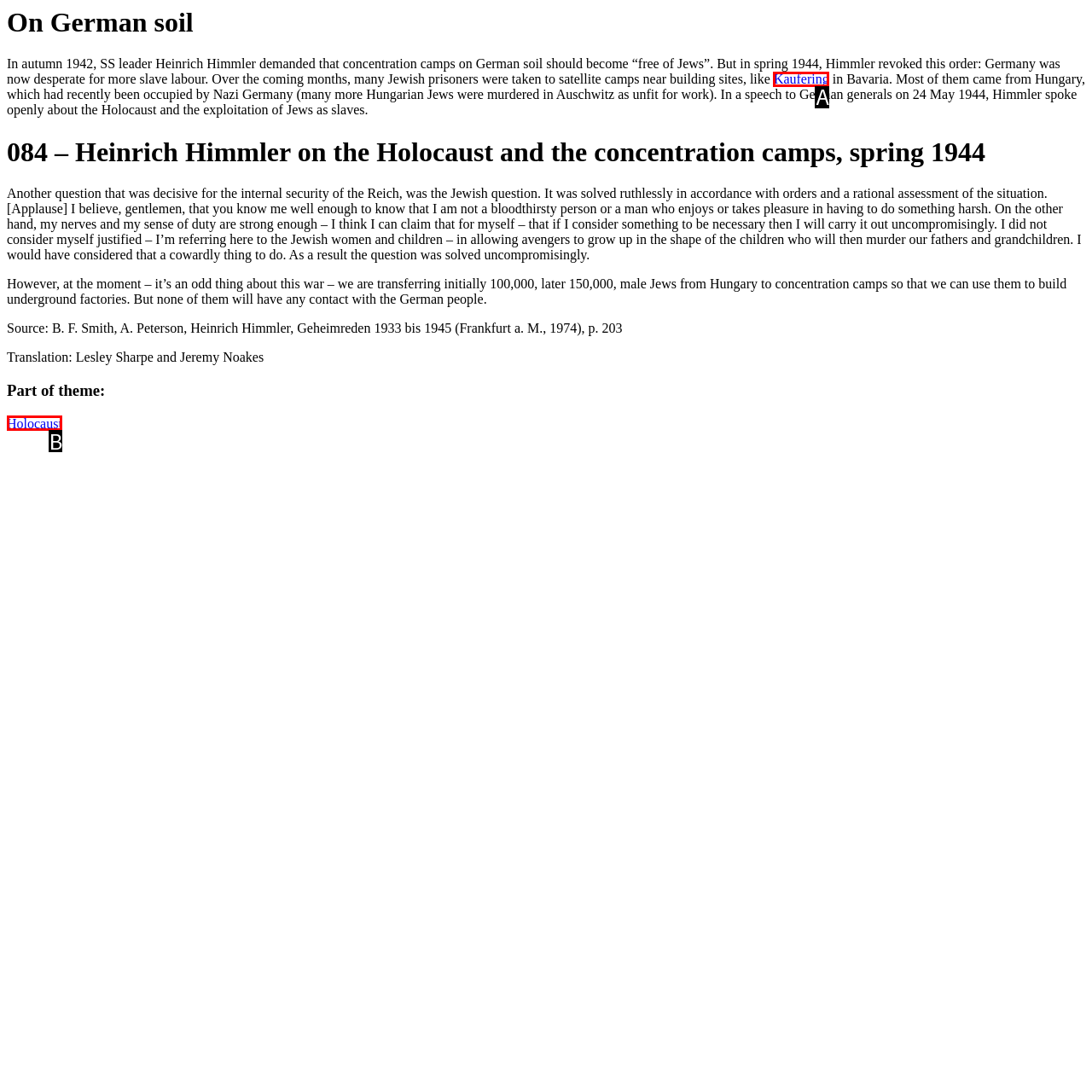Please select the letter of the HTML element that fits the description: Holocaust. Answer with the option's letter directly.

B